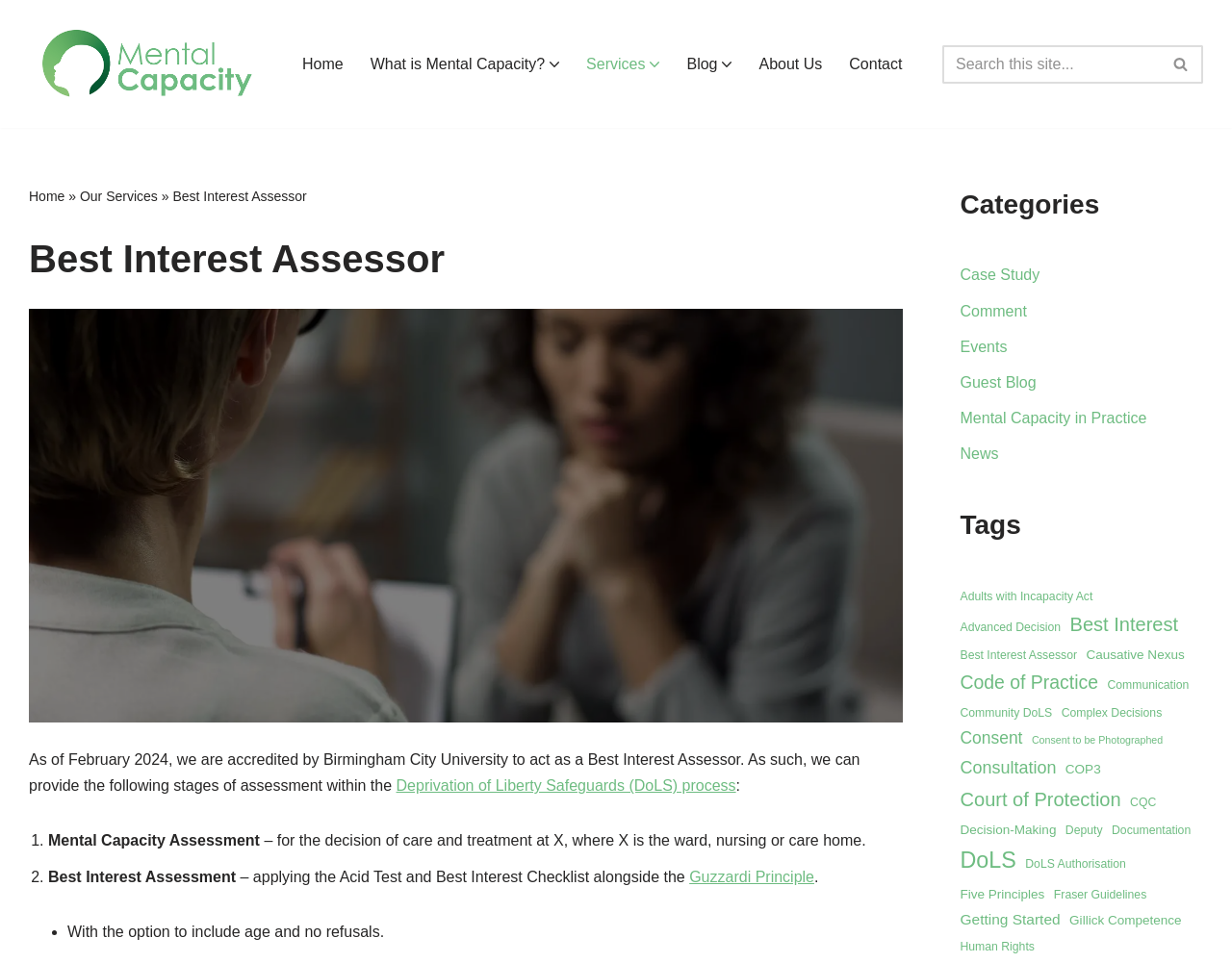Answer this question in one word or a short phrase: What is the purpose of the Deprivation of Liberty Safeguards process?

Part of the assessment